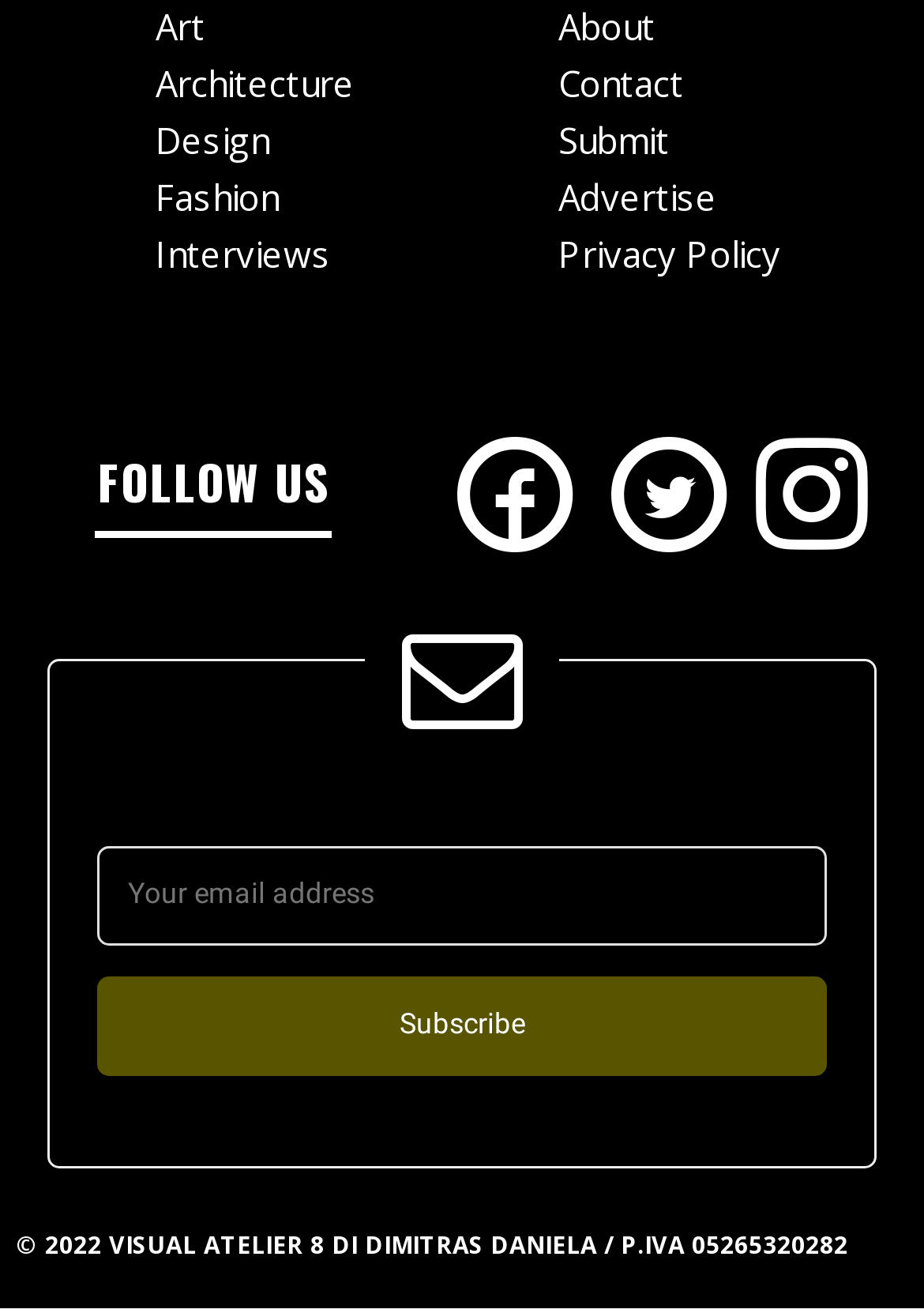What is the link on the top right related to?
Based on the screenshot, provide a one-word or short-phrase response.

About, Contact, Submit, Advertise, Privacy Policy